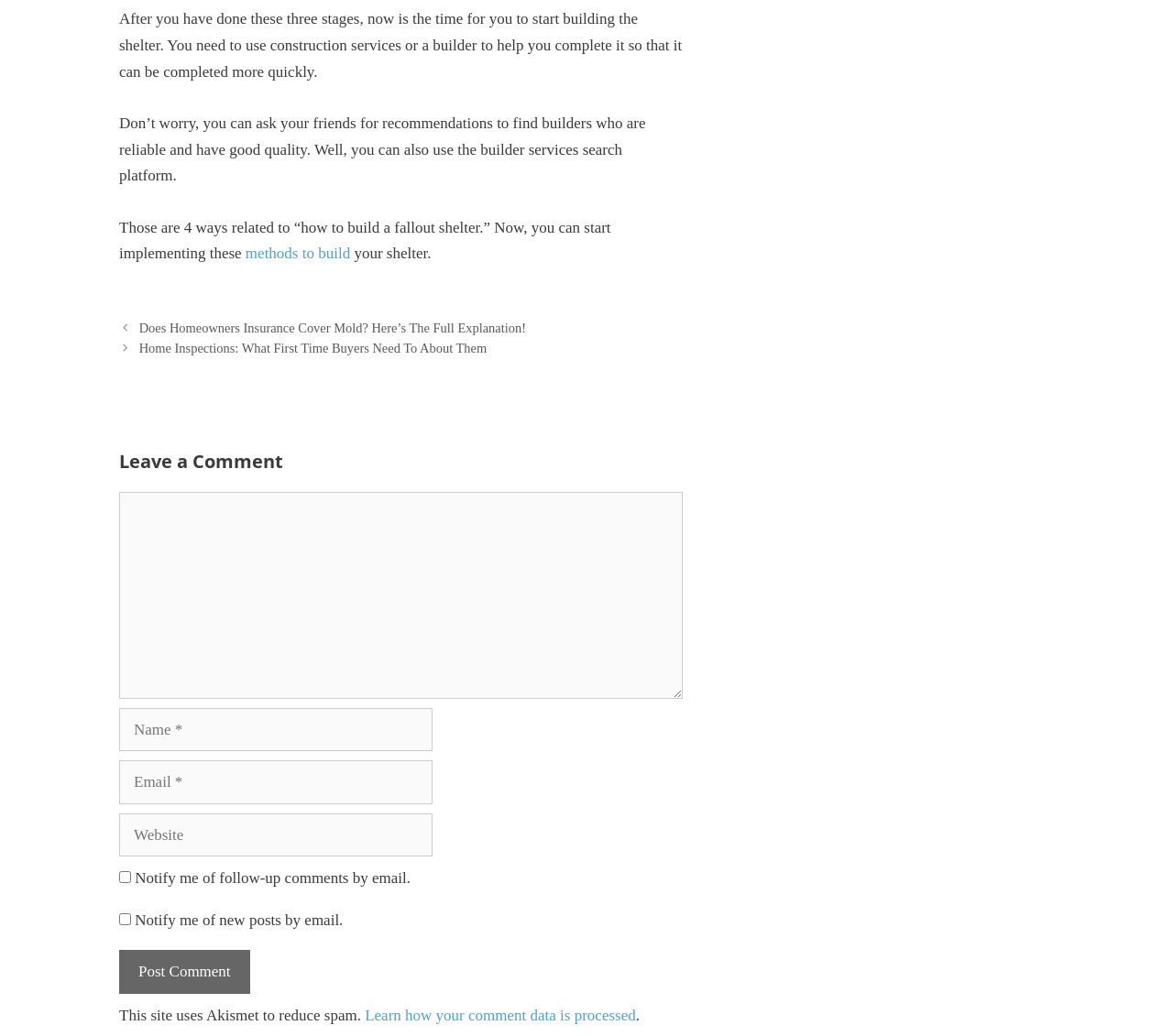Identify the bounding box coordinates for the region of the element that should be clicked to carry out the instruction: "Click on the 'methods to build' link". The bounding box coordinates should be four float numbers between 0 and 1, i.e., [left, top, right, bottom].

[0.209, 0.236, 0.299, 0.253]